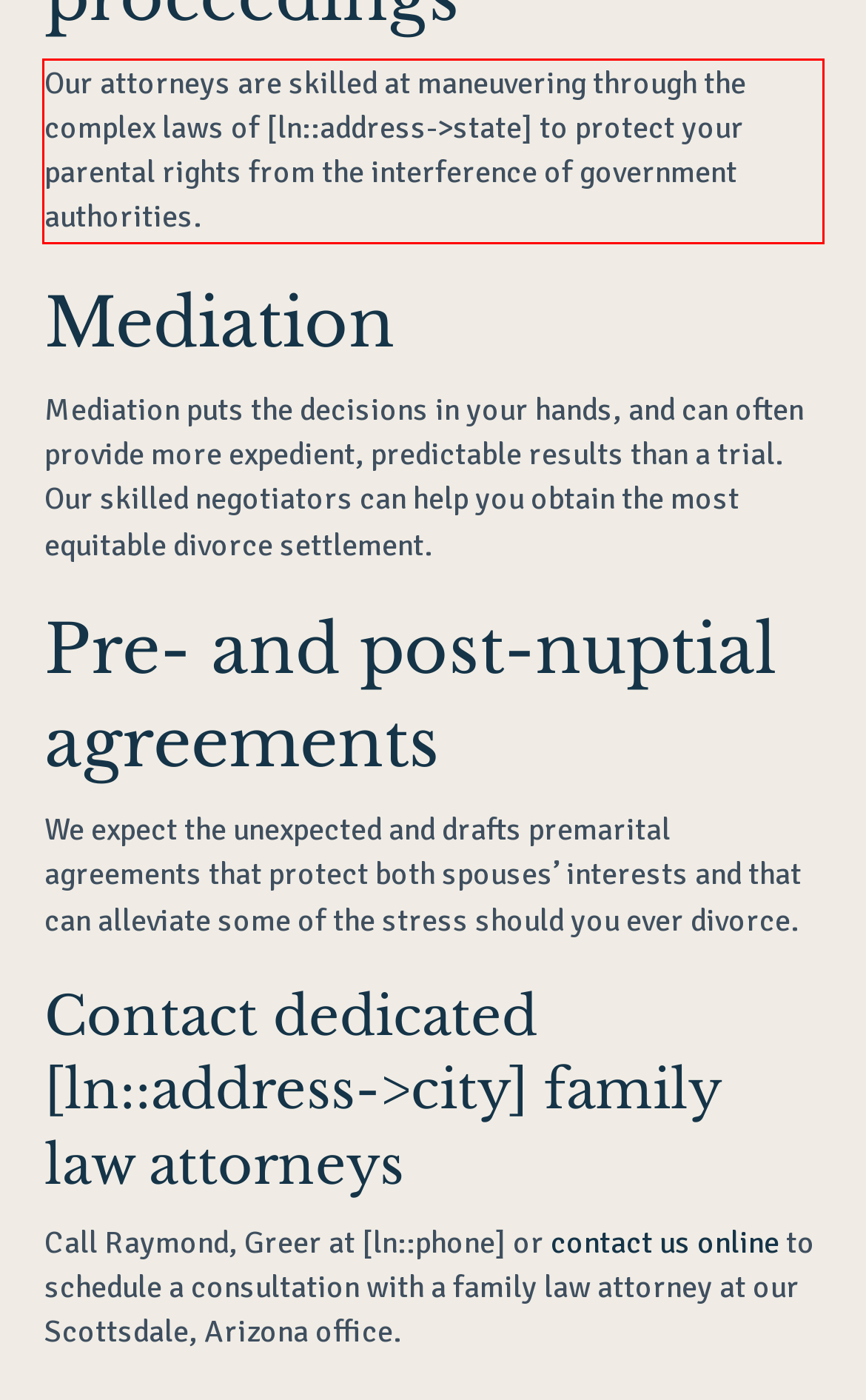Please look at the screenshot provided and find the red bounding box. Extract the text content contained within this bounding box.

Our attorneys are skilled at maneuvering through the complex laws of [ln::address->state] to protect your parental rights from the interference of government authorities.